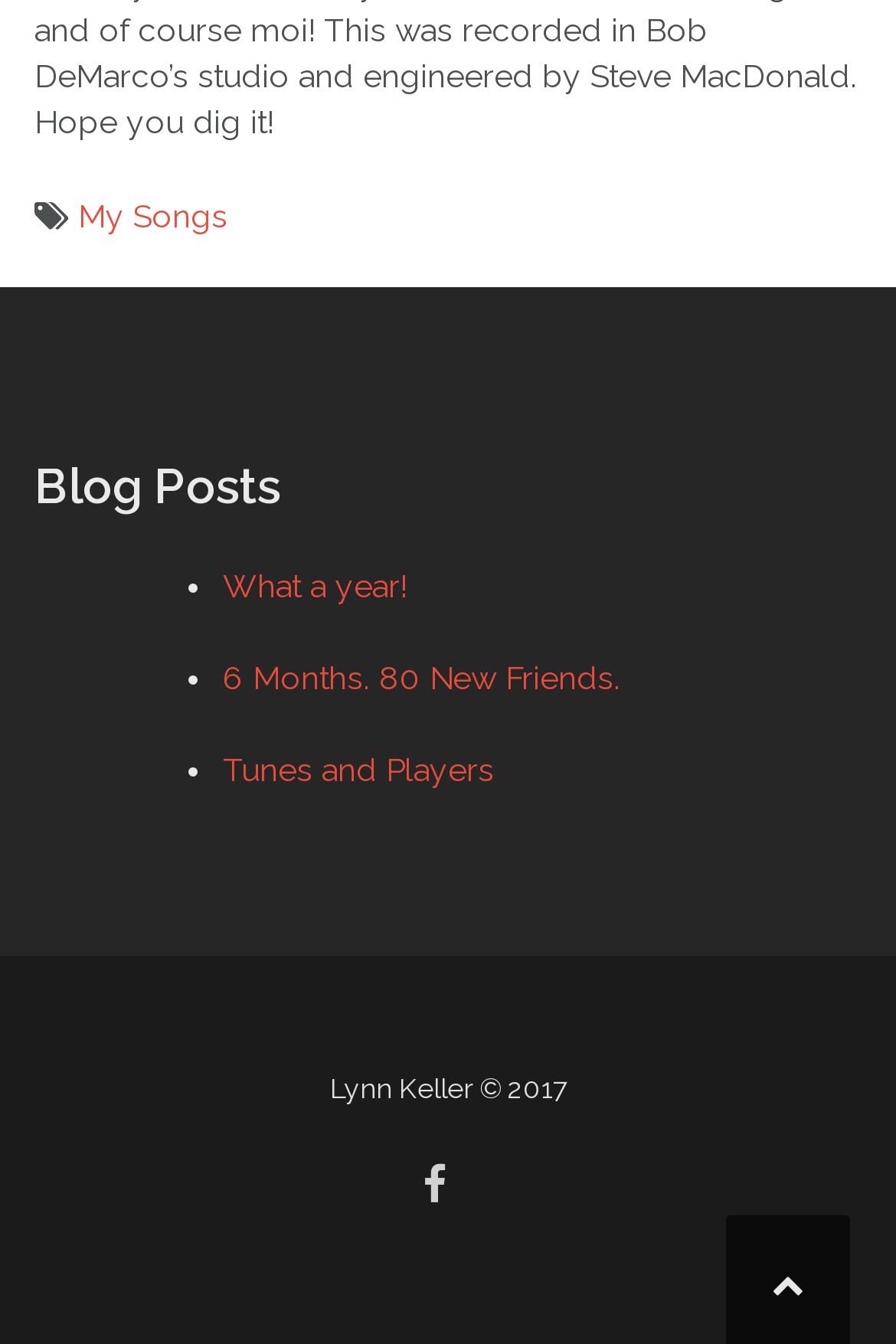Predict the bounding box of the UI element that fits this description: "6 Months. 80 New Friends.".

[0.249, 0.49, 0.692, 0.518]